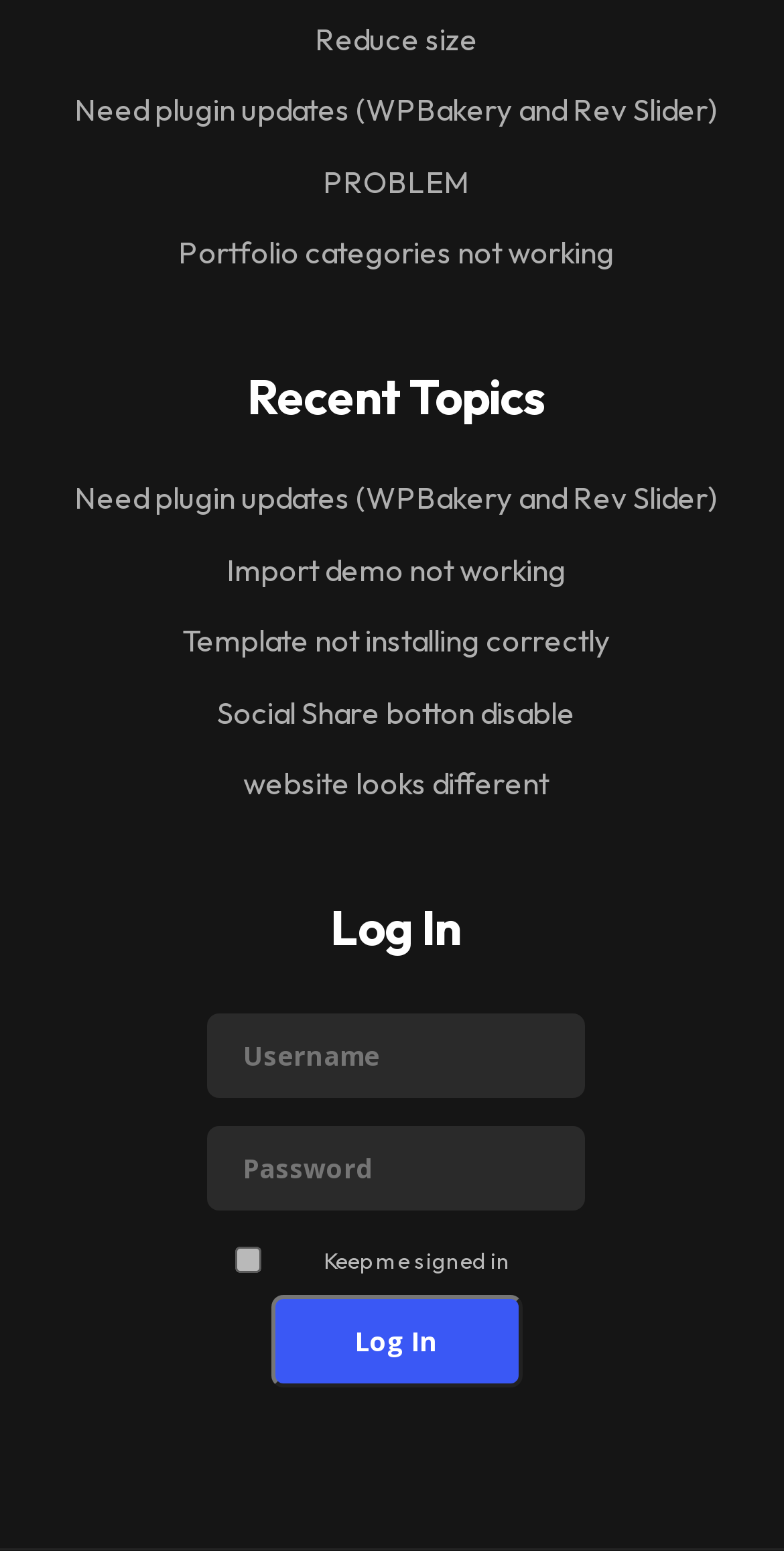Please answer the following question using a single word or phrase: 
What is the button text in the login form?

Log In